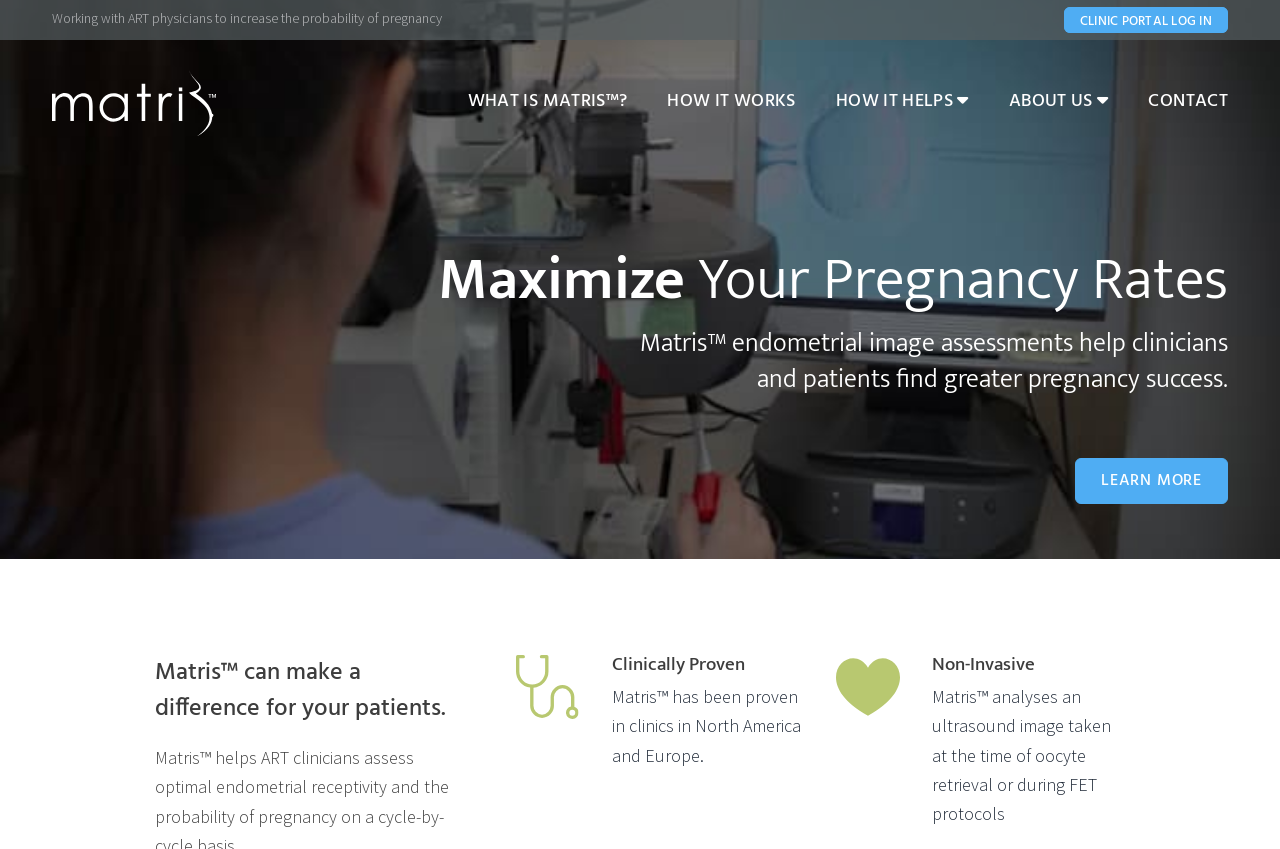Respond to the question below with a concise word or phrase:
What is Matris™?

A non-invasive technology